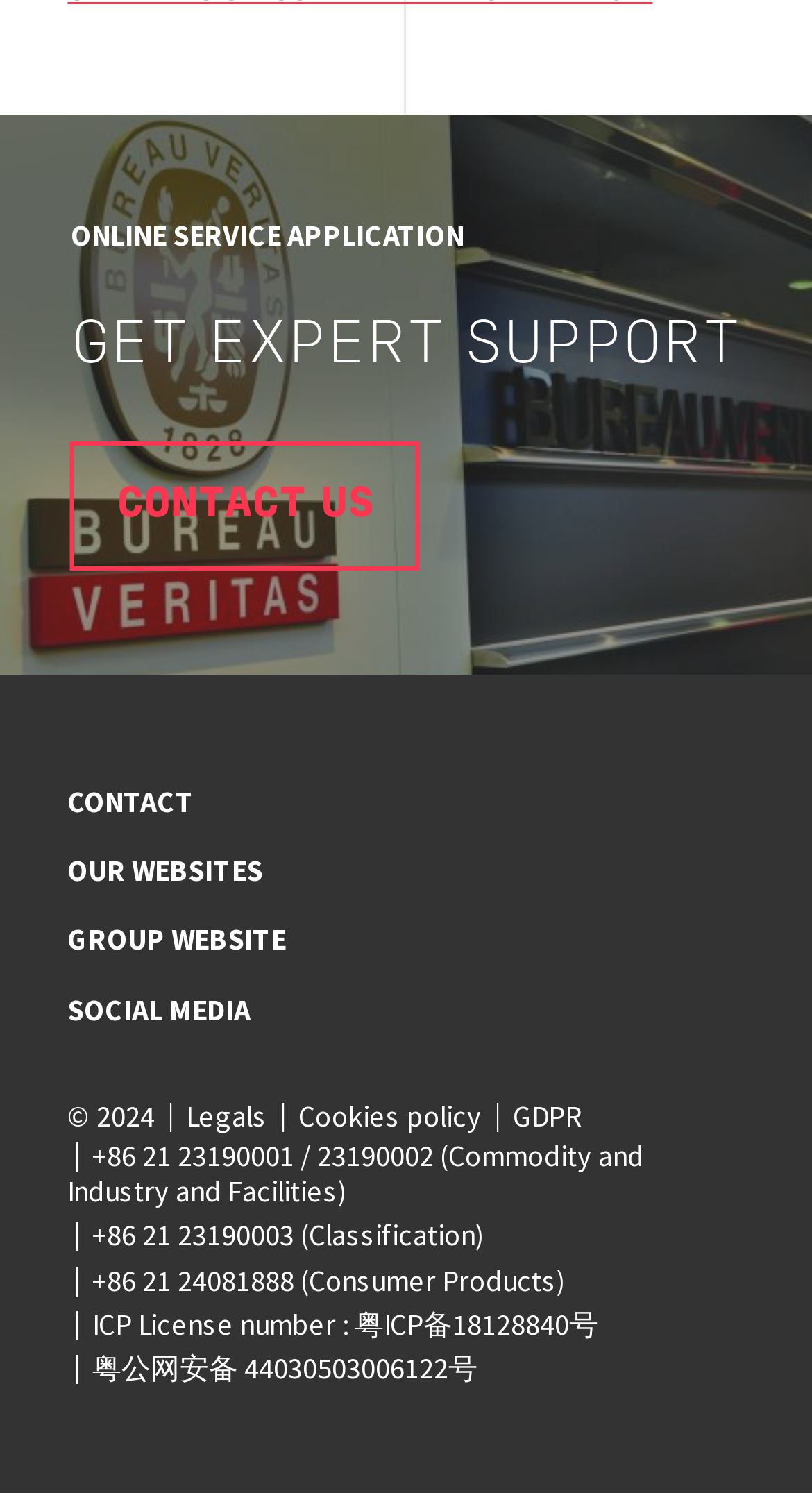Find the bounding box coordinates of the clickable region needed to perform the following instruction: "View ICP License number". The coordinates should be provided as four float numbers between 0 and 1, i.e., [left, top, right, bottom].

[0.114, 0.874, 0.737, 0.899]